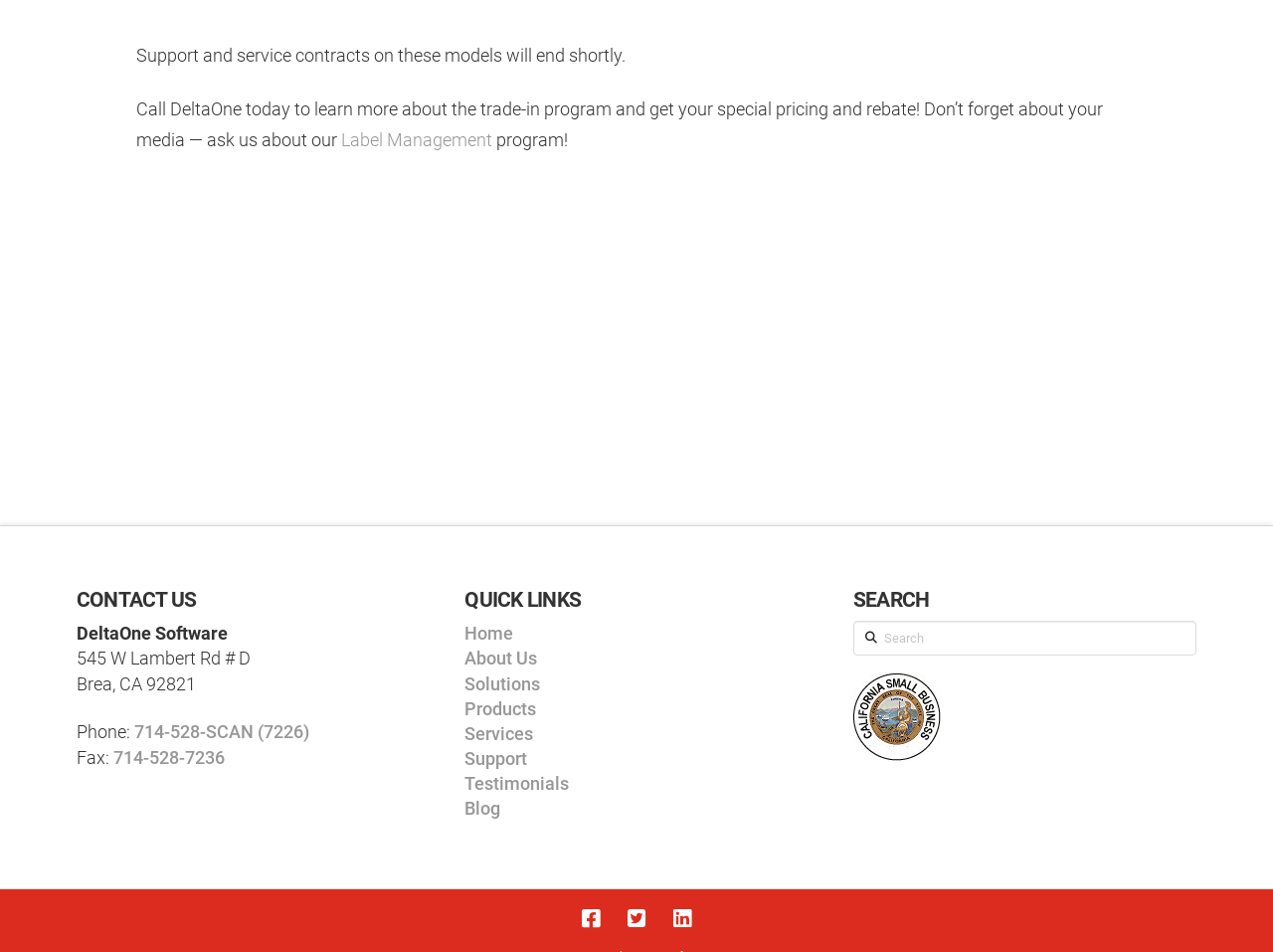Find the bounding box coordinates of the clickable area that will achieve the following instruction: "Click on the 'Label Management' link".

[0.268, 0.136, 0.387, 0.158]